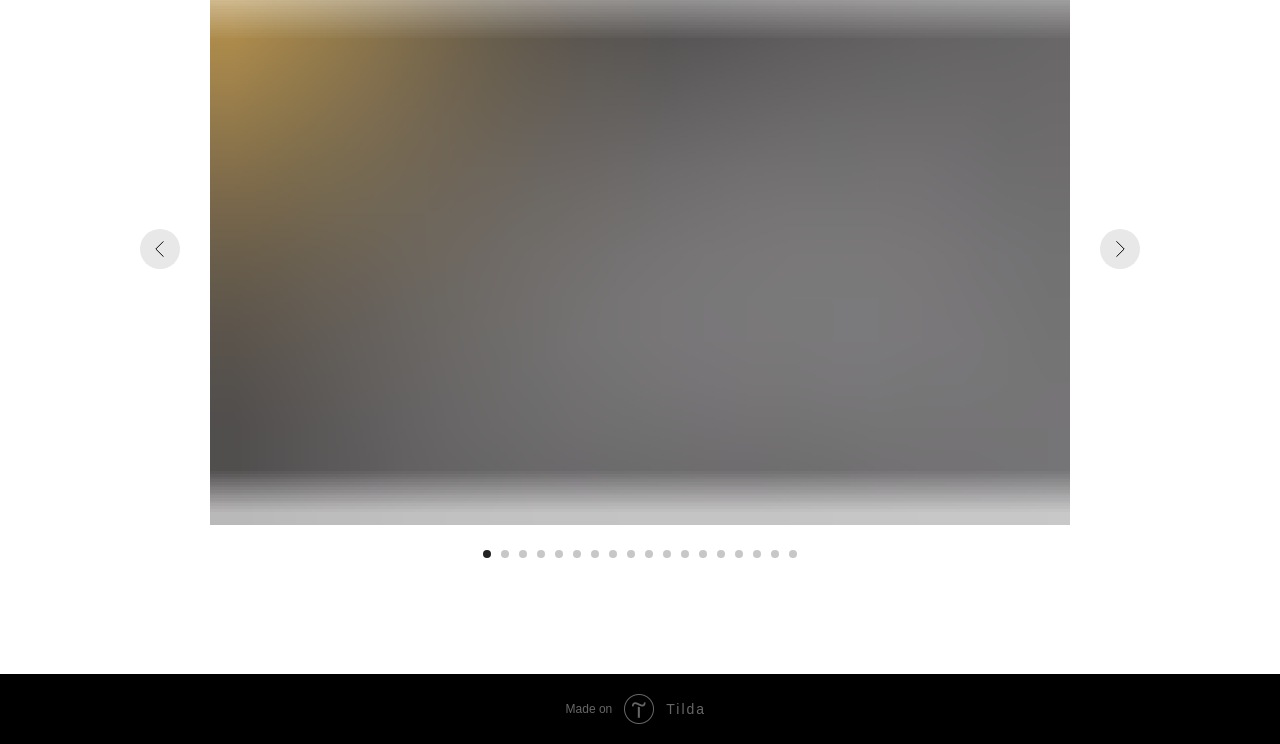How many columns are there in the layout table at the bottom?
Please provide a full and detailed response to the question.

The layout table at the bottom of the page has two columns, as indicated by the bounding box coordinates of the table, which suggests that it is divided into two columns.